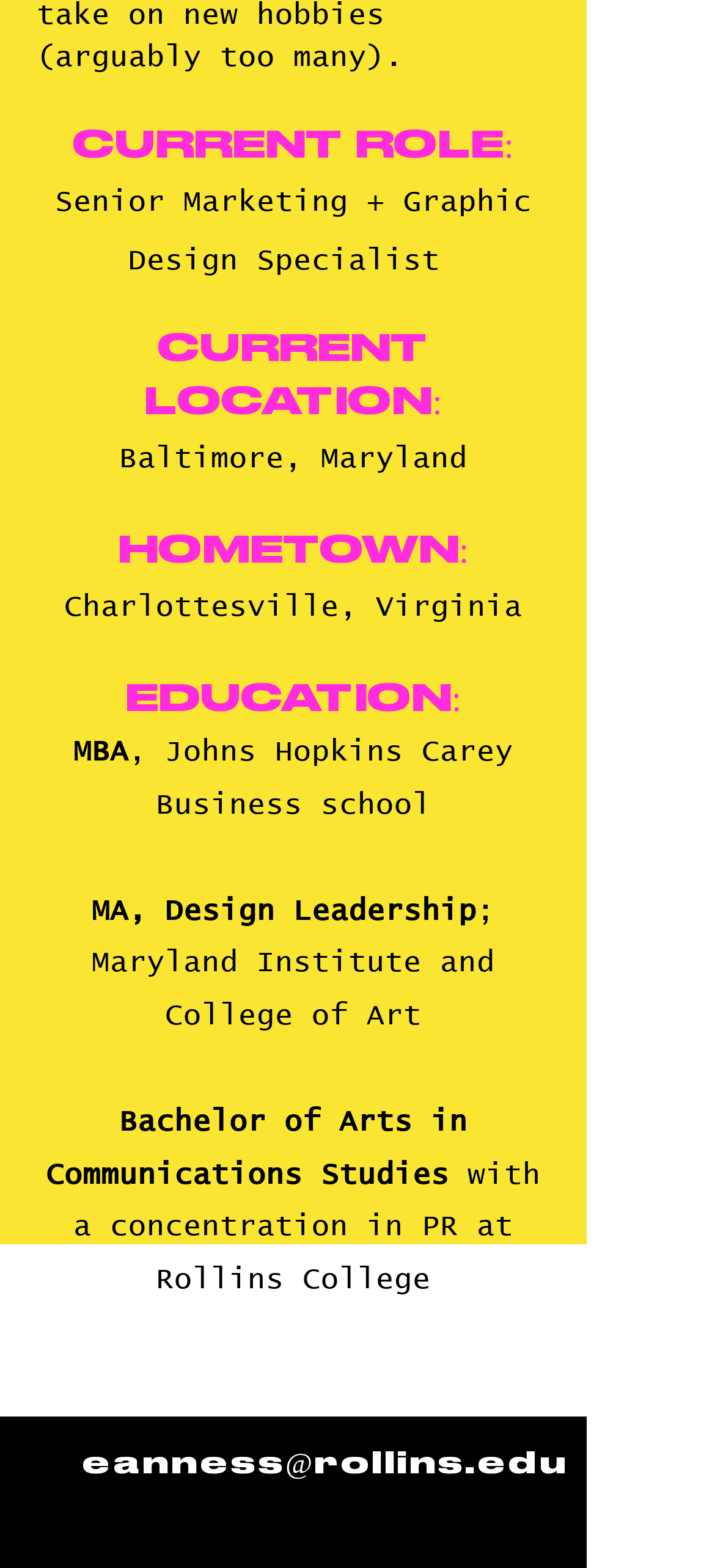Find the bounding box coordinates for the UI element whose description is: "eanness@rollins.edu". The coordinates should be four float numbers between 0 and 1, in the format [left, top, right, bottom].

[0.116, 0.924, 0.795, 0.943]